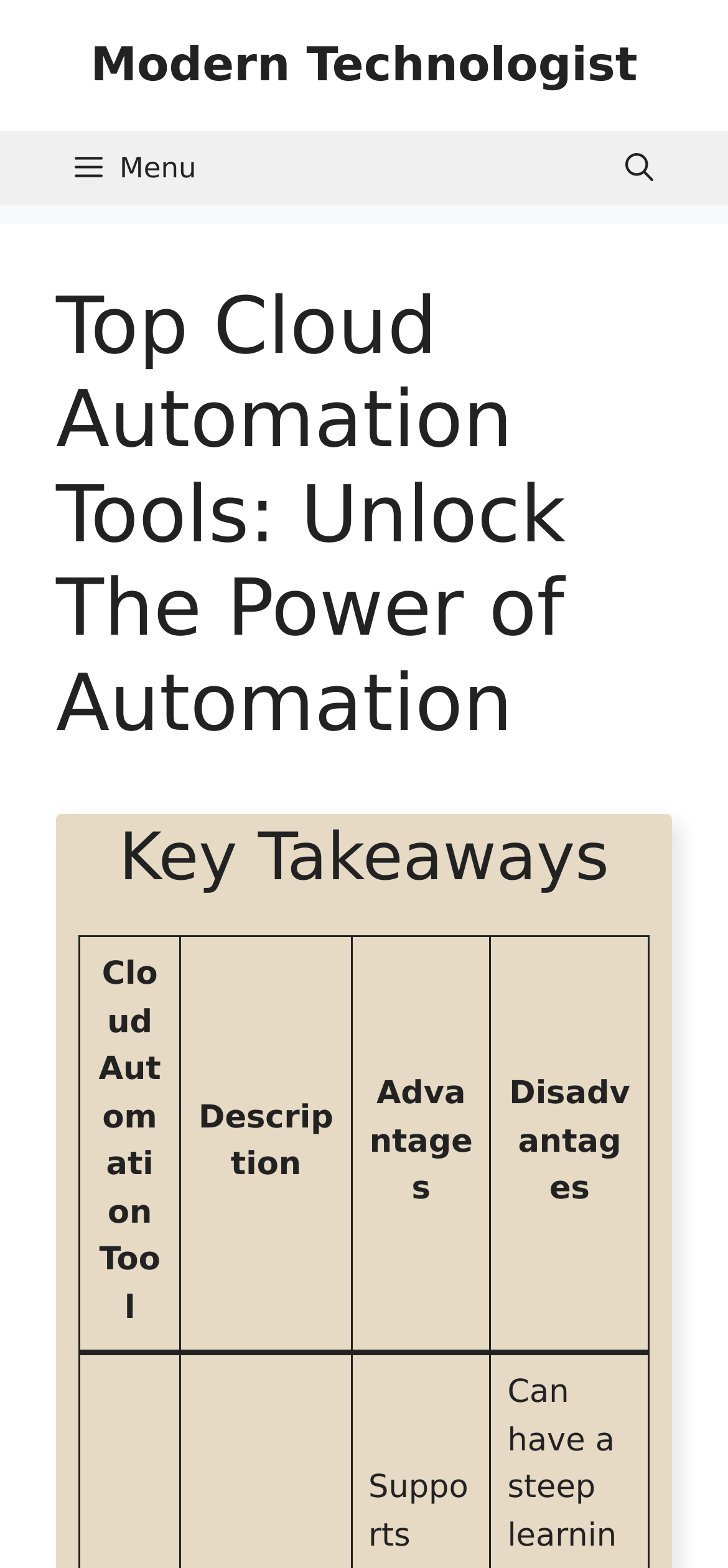Find the bounding box coordinates for the element described here: "aria-label="Open search"".

[0.808, 0.083, 0.949, 0.131]